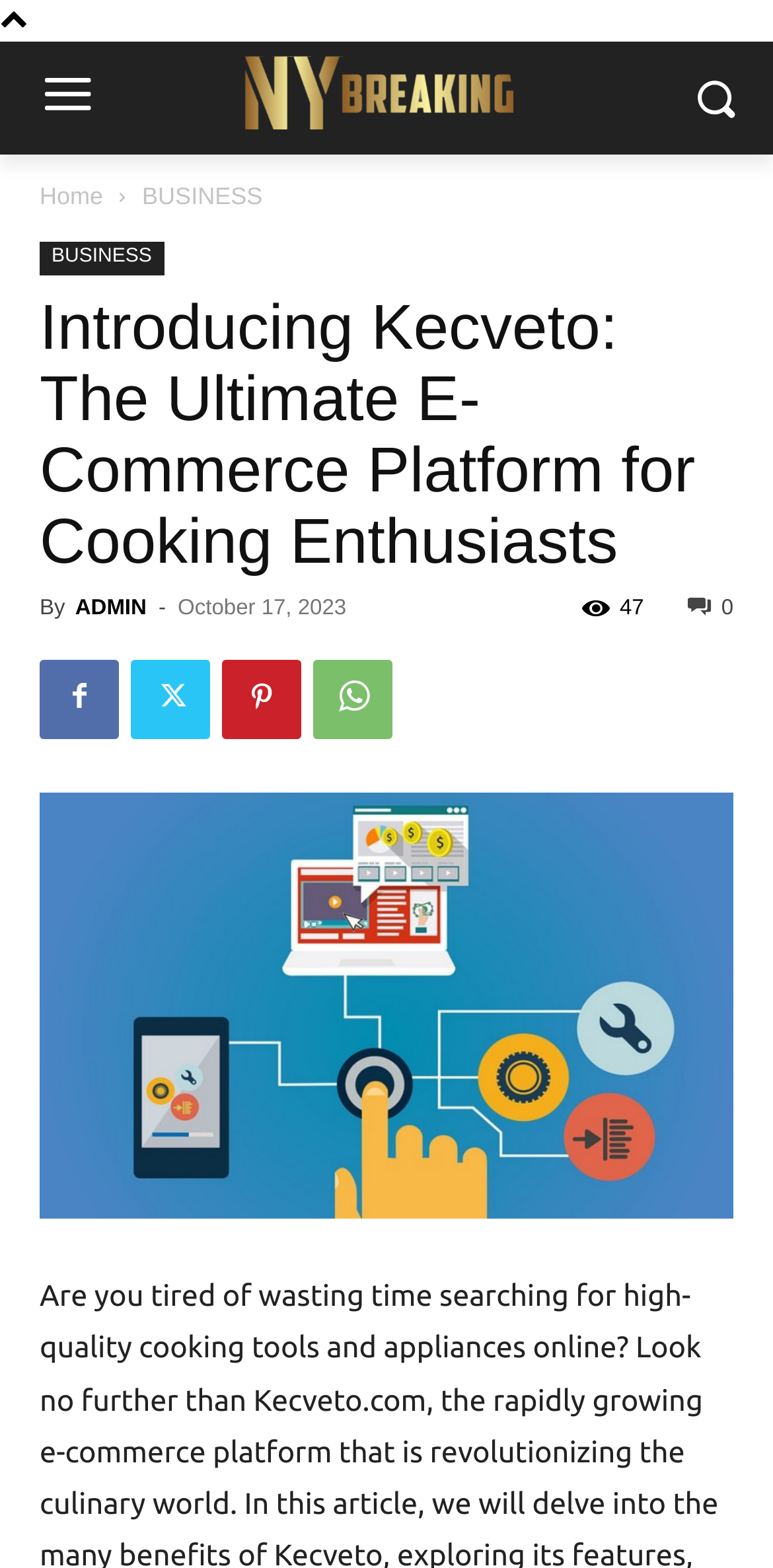What is the category of the link 'BUSINESS'? Based on the image, give a response in one word or a short phrase.

Navigation